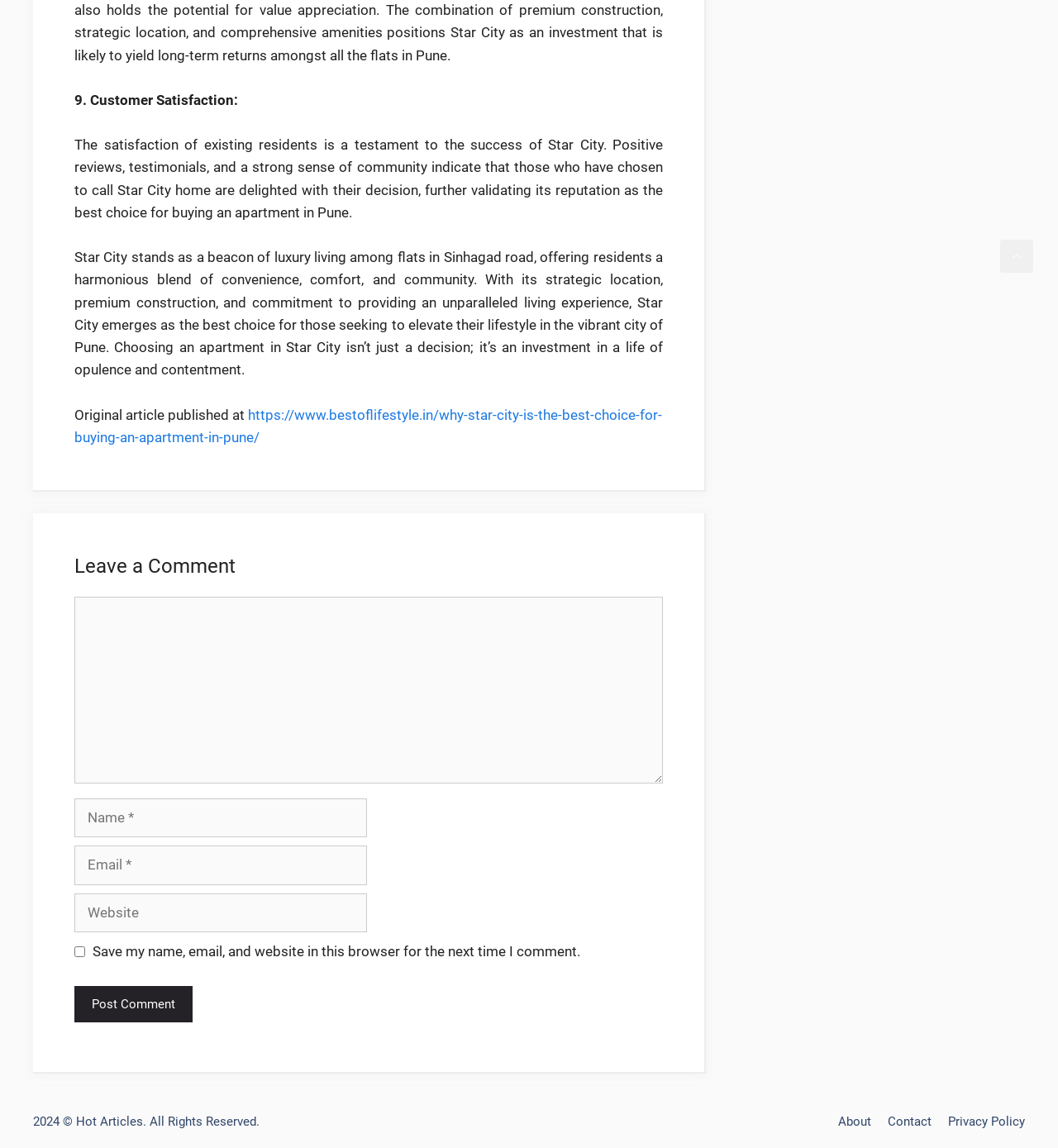Could you indicate the bounding box coordinates of the region to click in order to complete this instruction: "Search for massage chairs".

None